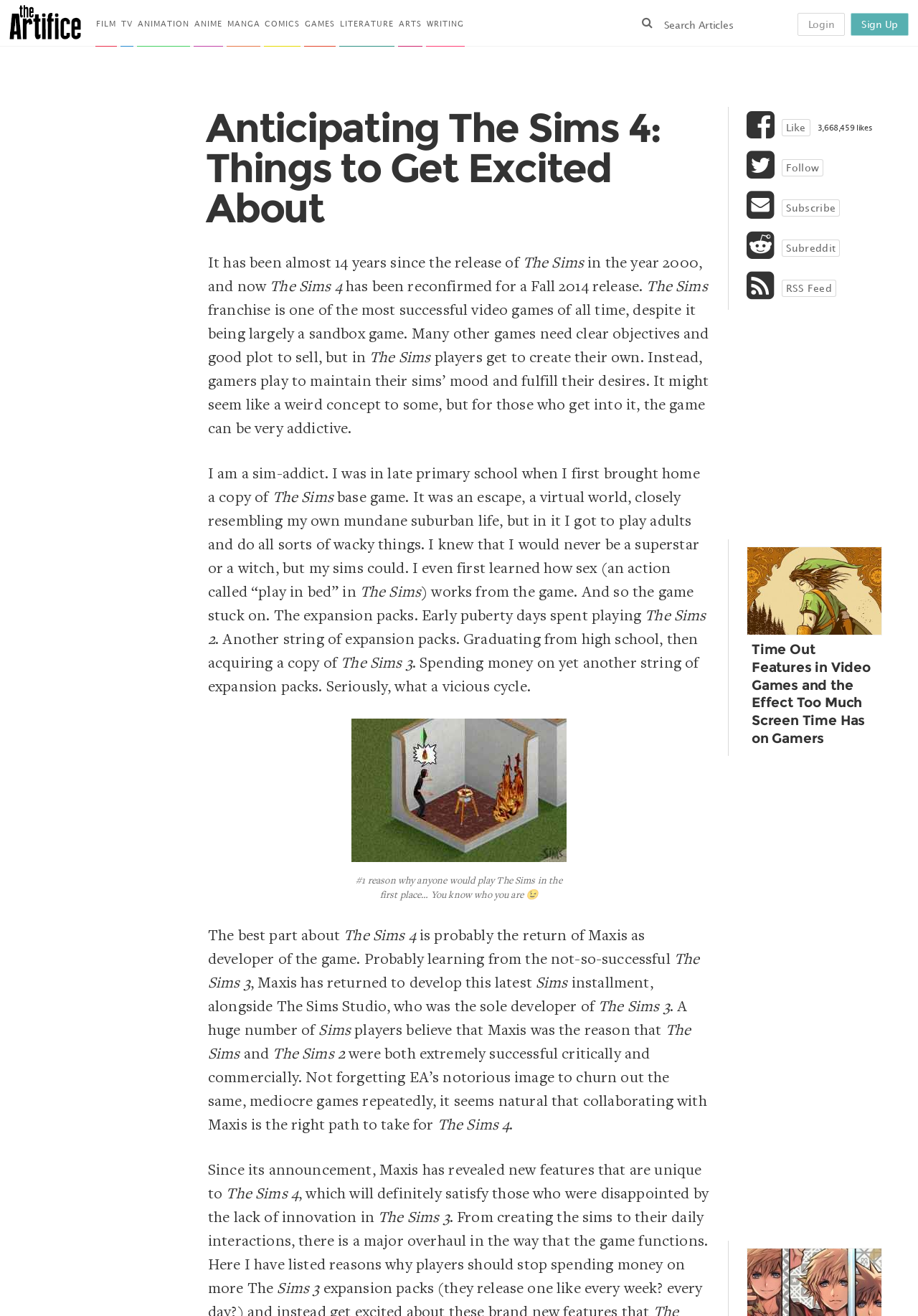Indicate the bounding box coordinates of the clickable region to achieve the following instruction: "Click on the 'Login' link."

[0.869, 0.01, 0.921, 0.027]